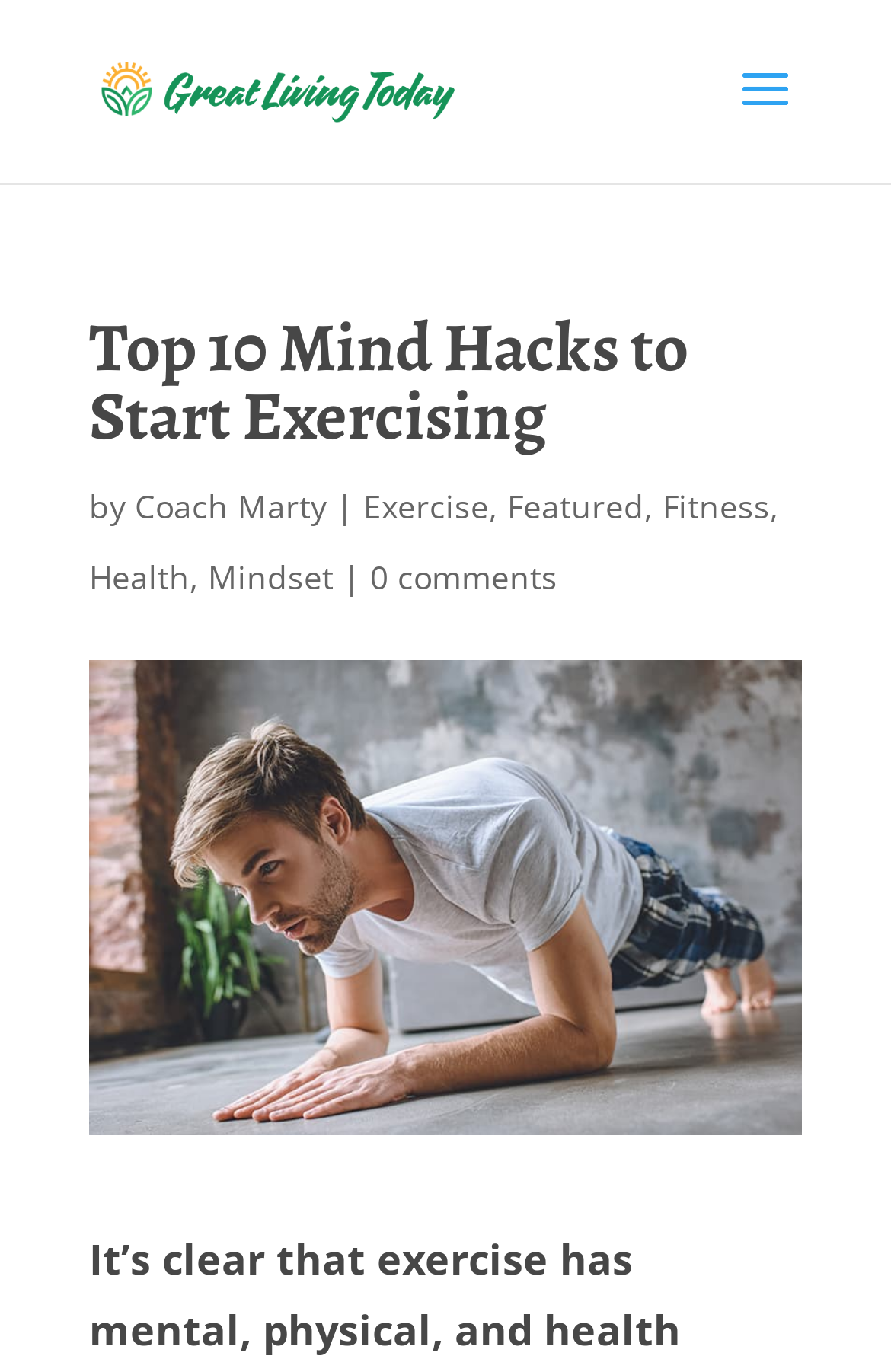Locate the bounding box coordinates of the clickable area needed to fulfill the instruction: "view Fitness articles".

[0.744, 0.353, 0.864, 0.385]